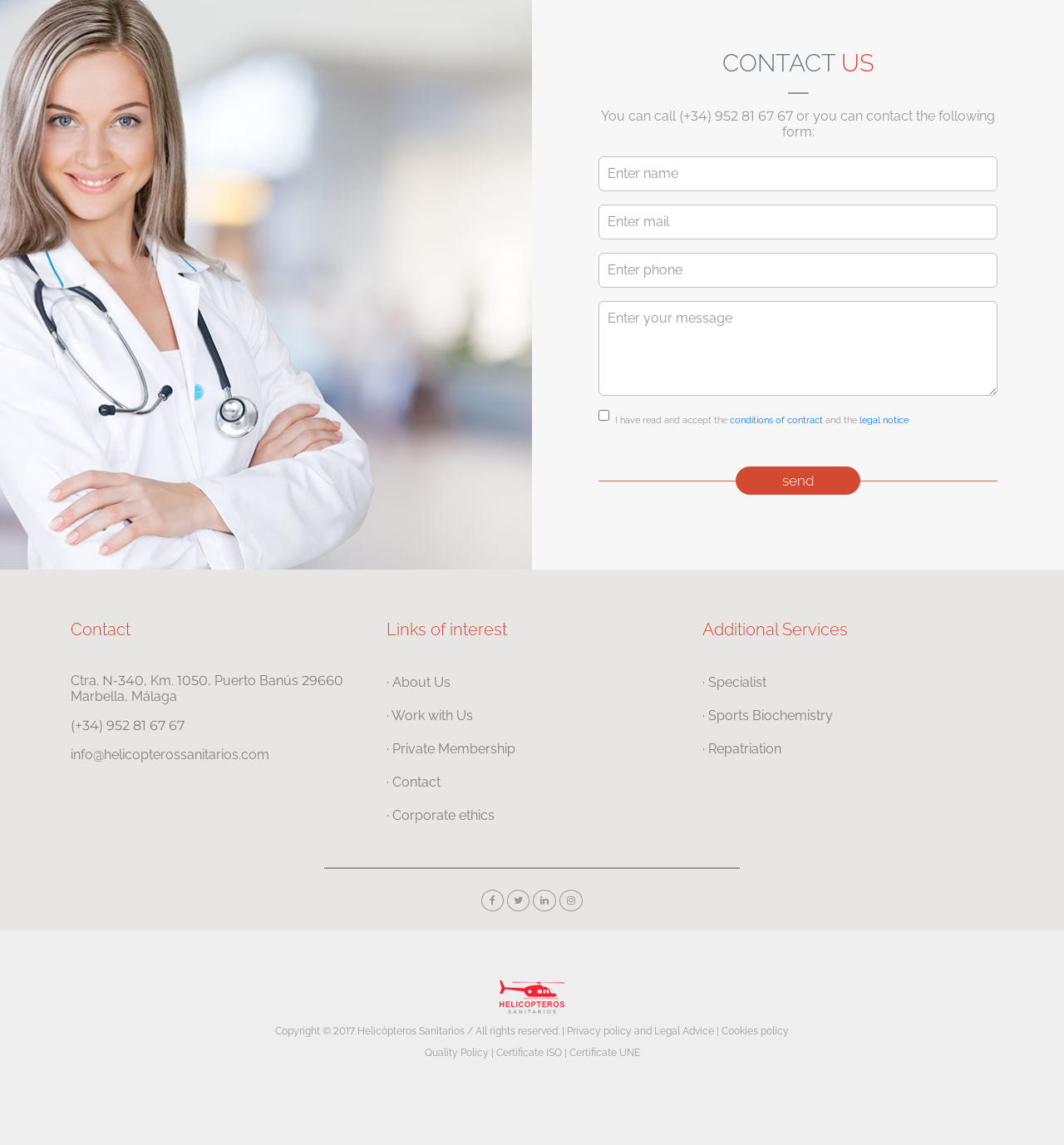How many links are there in the 'Links of interest' section?
Based on the image, provide a one-word or brief-phrase response.

5